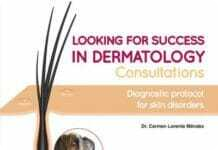Thoroughly describe everything you see in the image.

The image features the cover of a publication titled "Looking for Success in Dermatology Consultations." The prominent text highlights the book's focus on providing effective strategies for dermatology consultations, specifically addressing diagnostic protocols for skin disorders. Underneath the main title, the author is credited as Dr. Carmen Lemaire Mitás. The design includes prominent graphical elements, such as artistic depictions of hair or similar structures, which complement the dermatological theme. The overall aesthetic suggests a professional and informative resource aimed at veterinary or medical practitioners dealing with skin conditions.